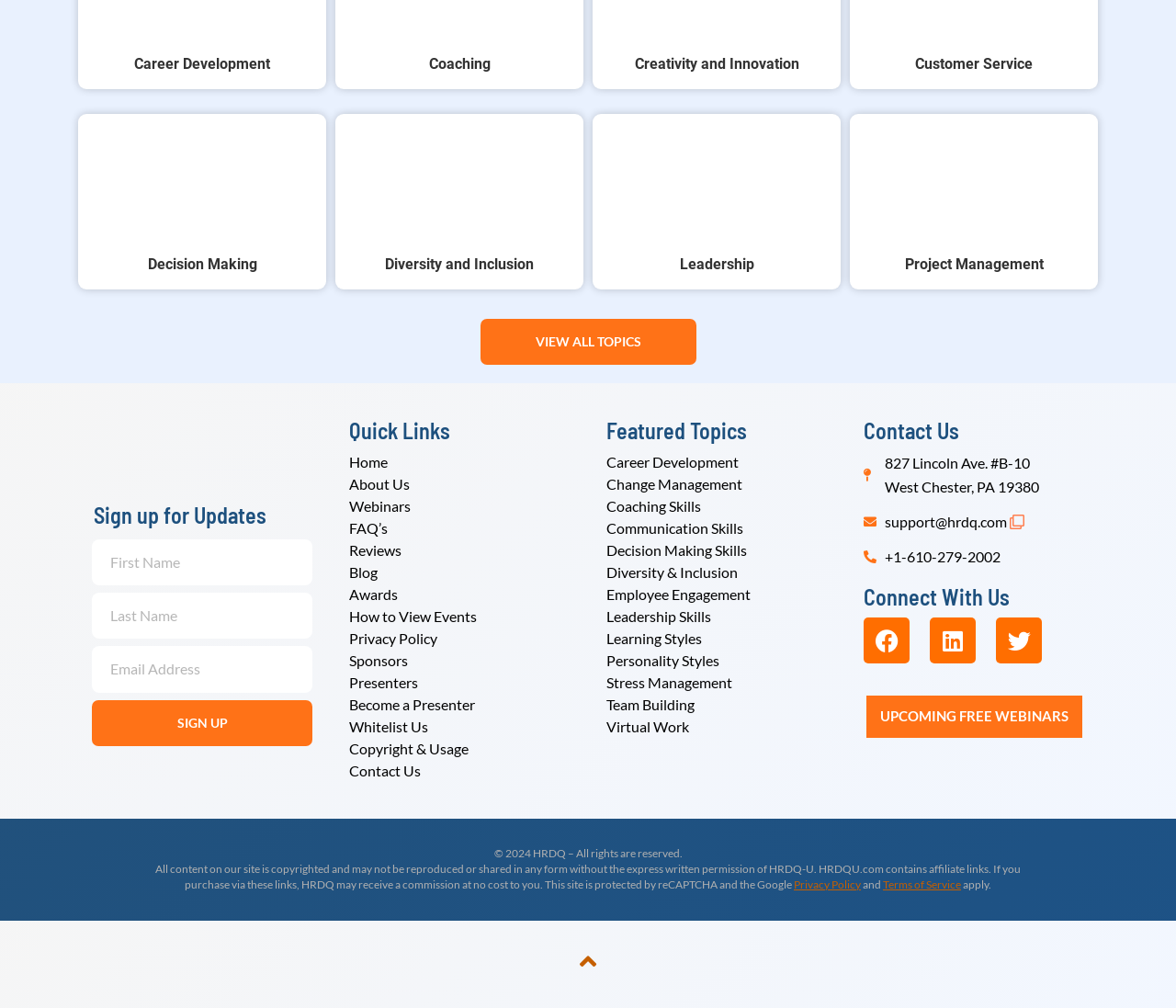Point out the bounding box coordinates of the section to click in order to follow this instruction: "Click on the 'HRDQ-U Logo' link".

[0.078, 0.417, 0.254, 0.484]